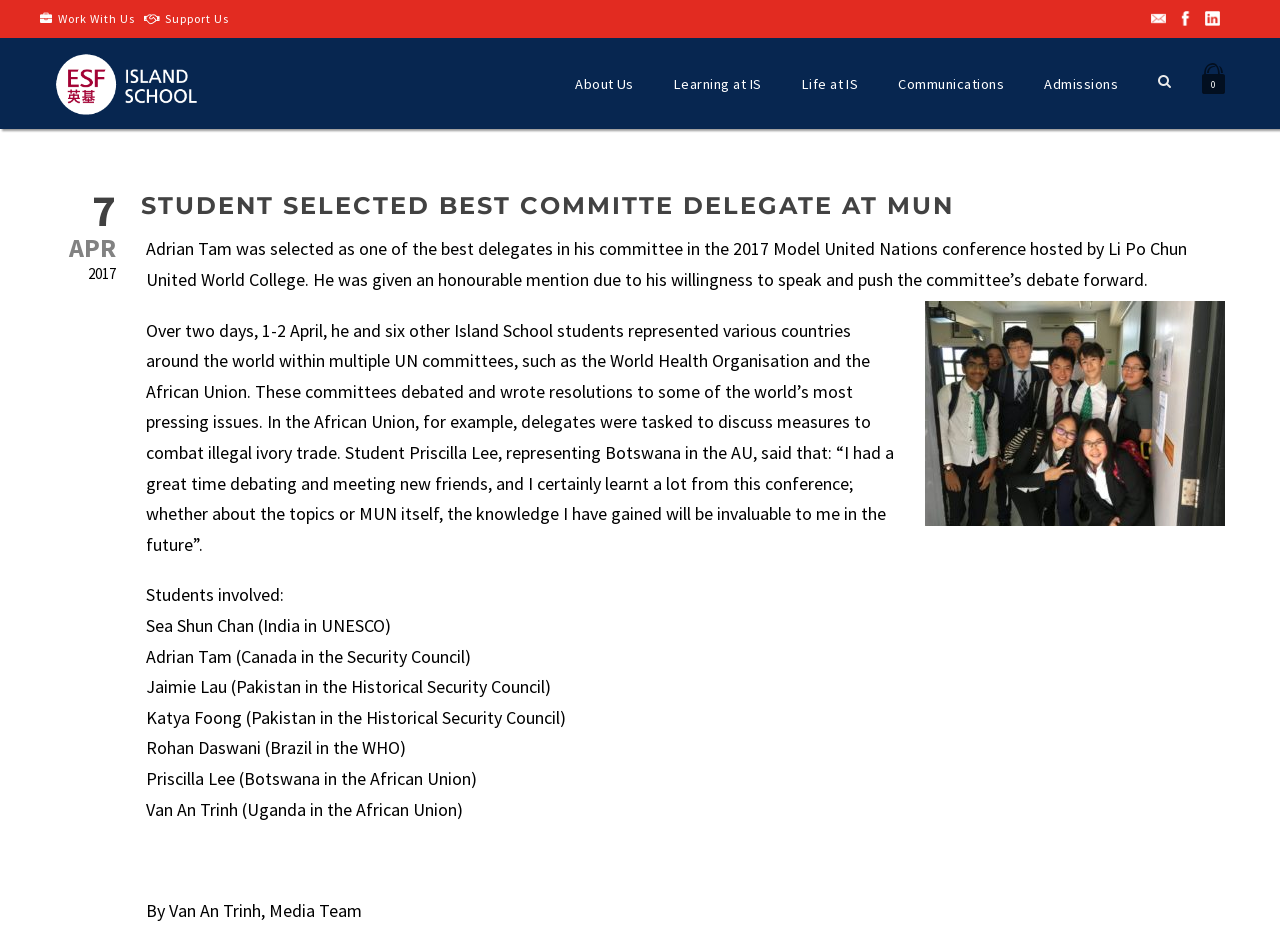Please identify the bounding box coordinates of the region to click in order to complete the task: "Click on the 'Work With Us' link". The coordinates must be four float numbers between 0 and 1, specified as [left, top, right, bottom].

[0.045, 0.012, 0.105, 0.028]